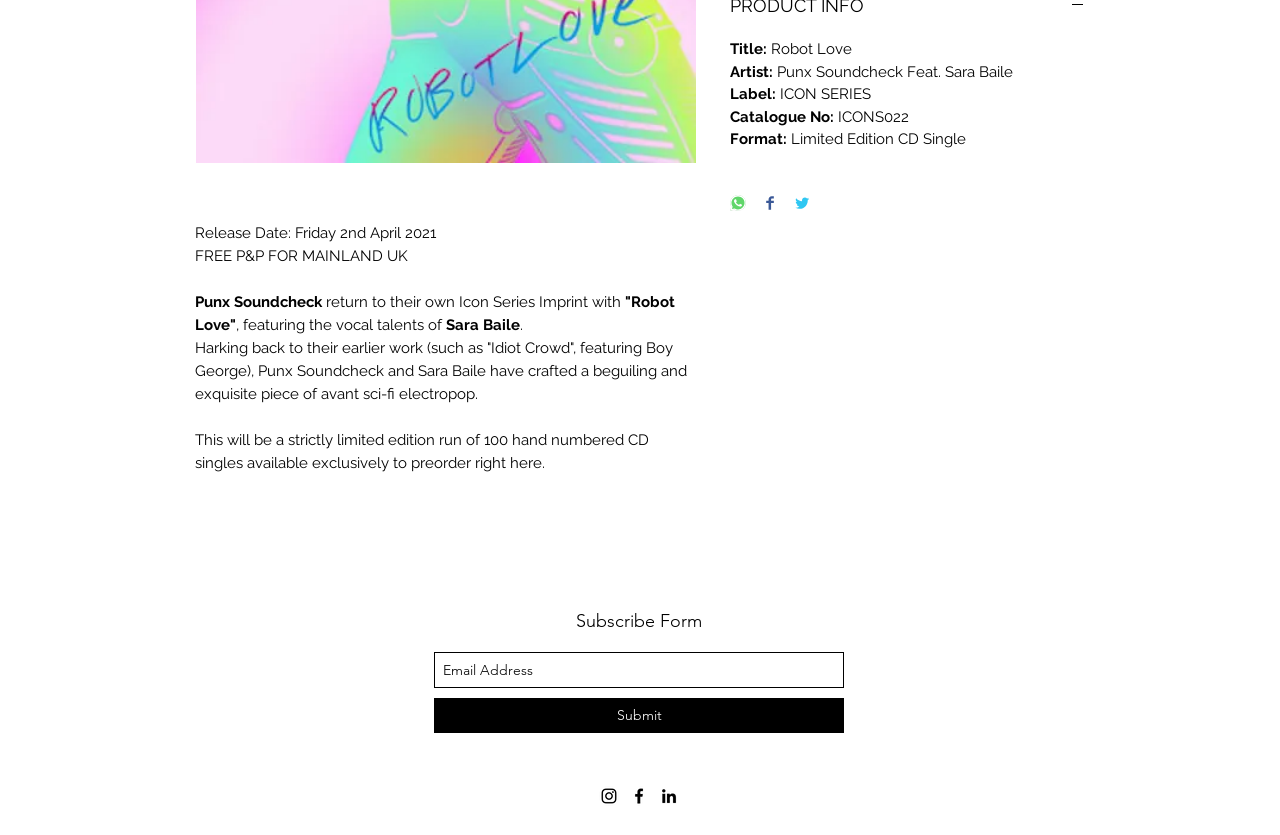Please find the bounding box for the UI element described by: "Submit".

[0.339, 0.836, 0.659, 0.878]